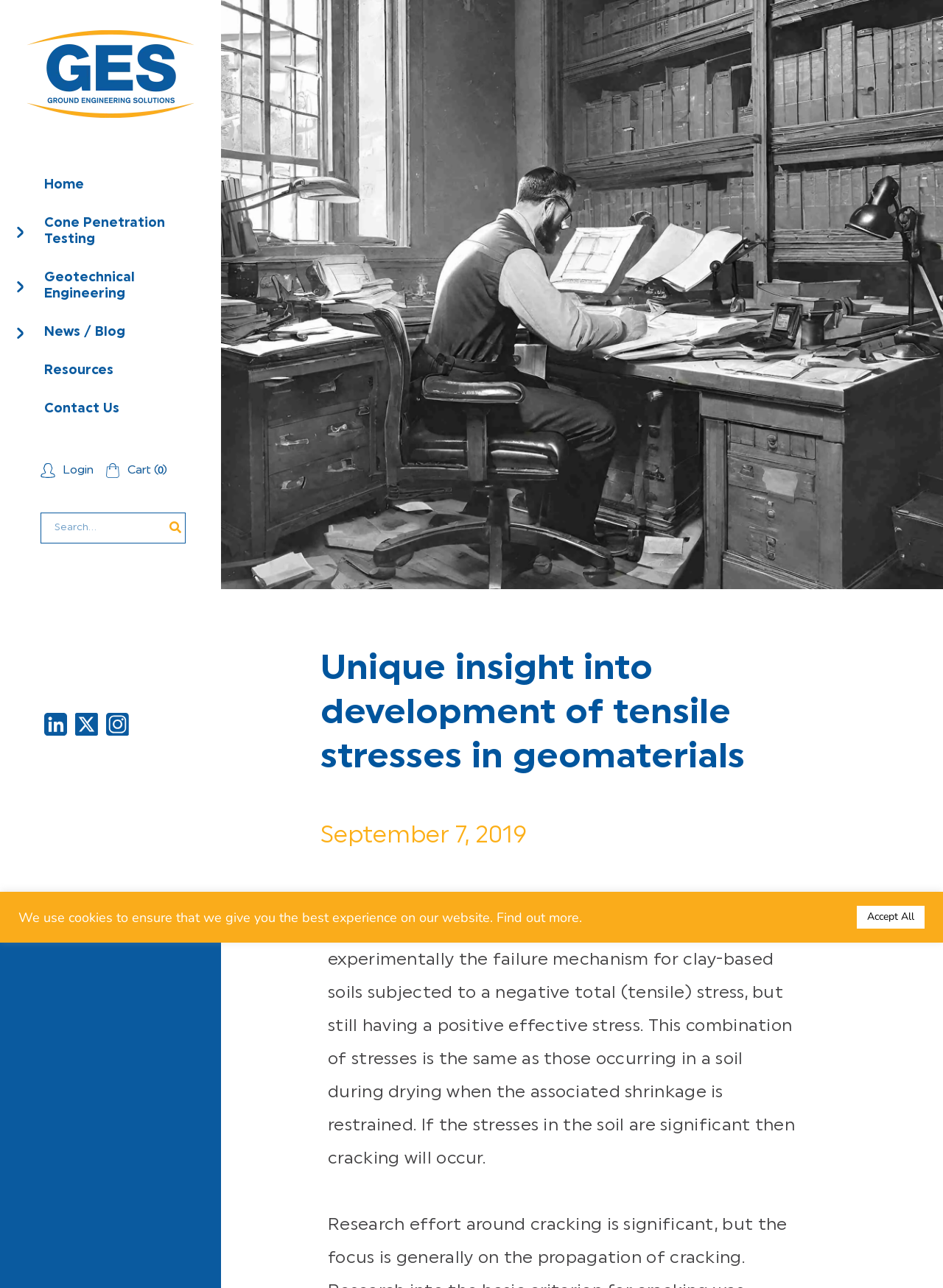Respond to the following question with a brief word or phrase:
How many main navigation links are there?

6